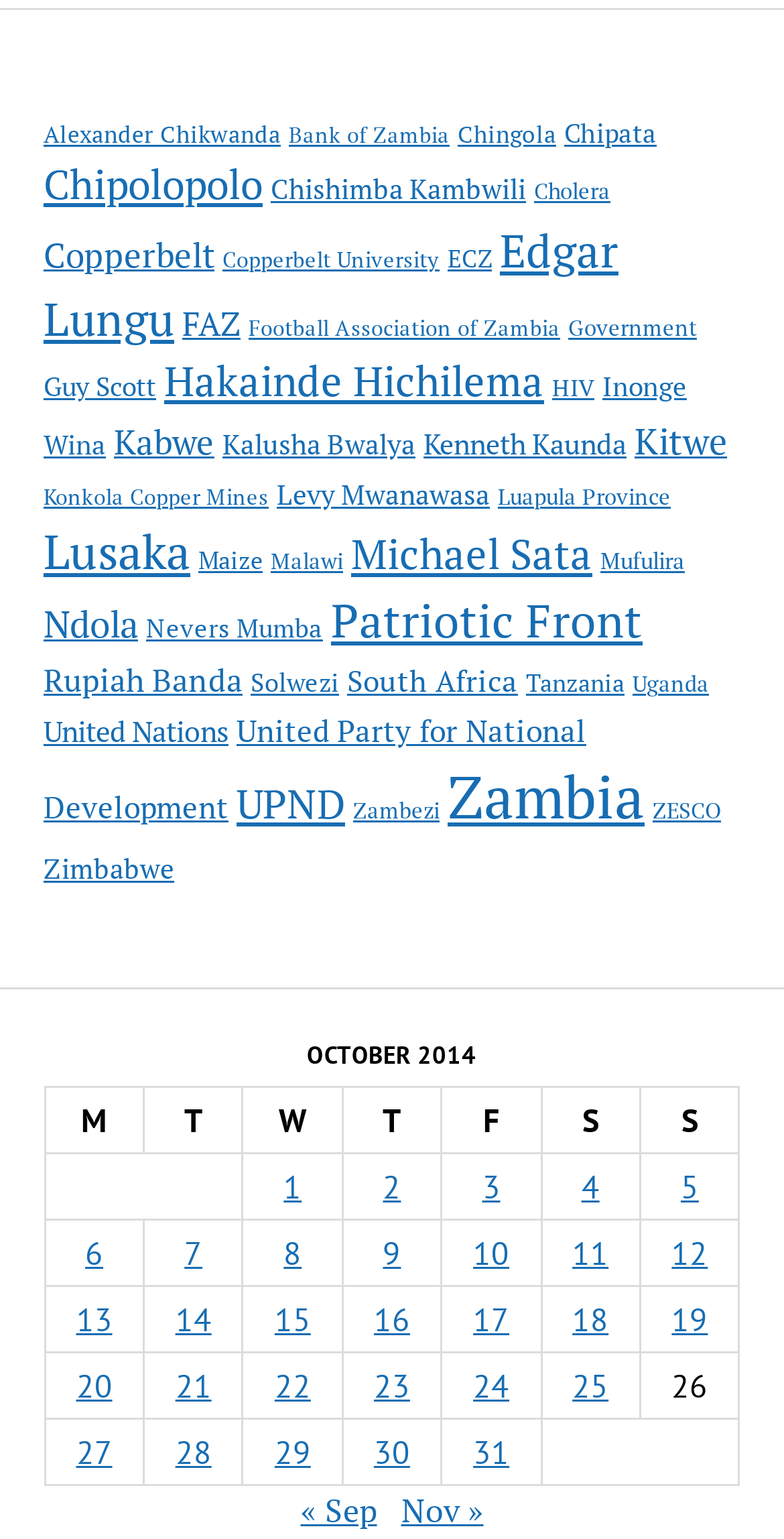Identify the bounding box coordinates of the section to be clicked to complete the task described by the following instruction: "Click on Alexander Chikwanda". The coordinates should be four float numbers between 0 and 1, formatted as [left, top, right, bottom].

[0.056, 0.077, 0.358, 0.096]